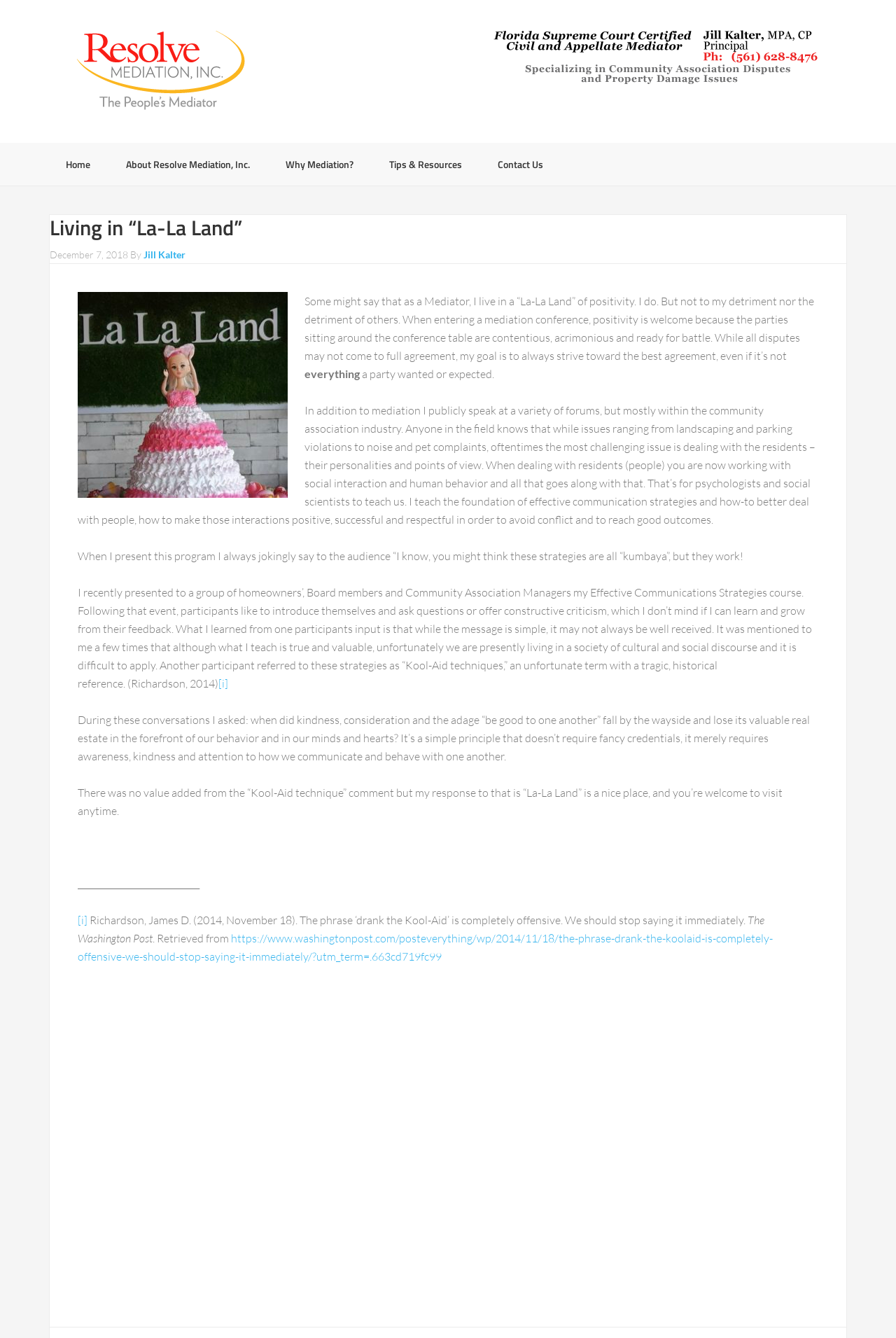Articulate a detailed summary of the webpage's content and design.

This webpage is about a mediator, Jill Kalter, who shares her thoughts on living in a "La-La Land" of positivity. At the top of the page, there is a link to "Resolve Mediation Inc." and an image of Jill Kalter. Below this, there is a navigation menu with five links: "Home", "About Resolve Mediation, Inc.", "Why Mediation?", "Tips & Resources", and "Contact Us".

The main content of the page is an article written by Jill Kalter, which starts with a heading "Living in “La-La Land”". The article is divided into several paragraphs, where Jill shares her experiences as a mediator and her approach to dealing with contentious parties. She mentions that she teaches effective communication strategies to help people interact positively and avoid conflict.

Throughout the article, there are several links and references to external sources, including a link to an article from The Washington Post. The article also includes a quote from a participant who referred to Jill's strategies as "Kool-Aid techniques", which Jill responds to by saying that kindness and consideration are essential in our behavior and communication.

The page has a total of 15 links, 2 images, and 24 blocks of static text. The layout is clean, with a clear hierarchy of elements, making it easy to read and navigate.